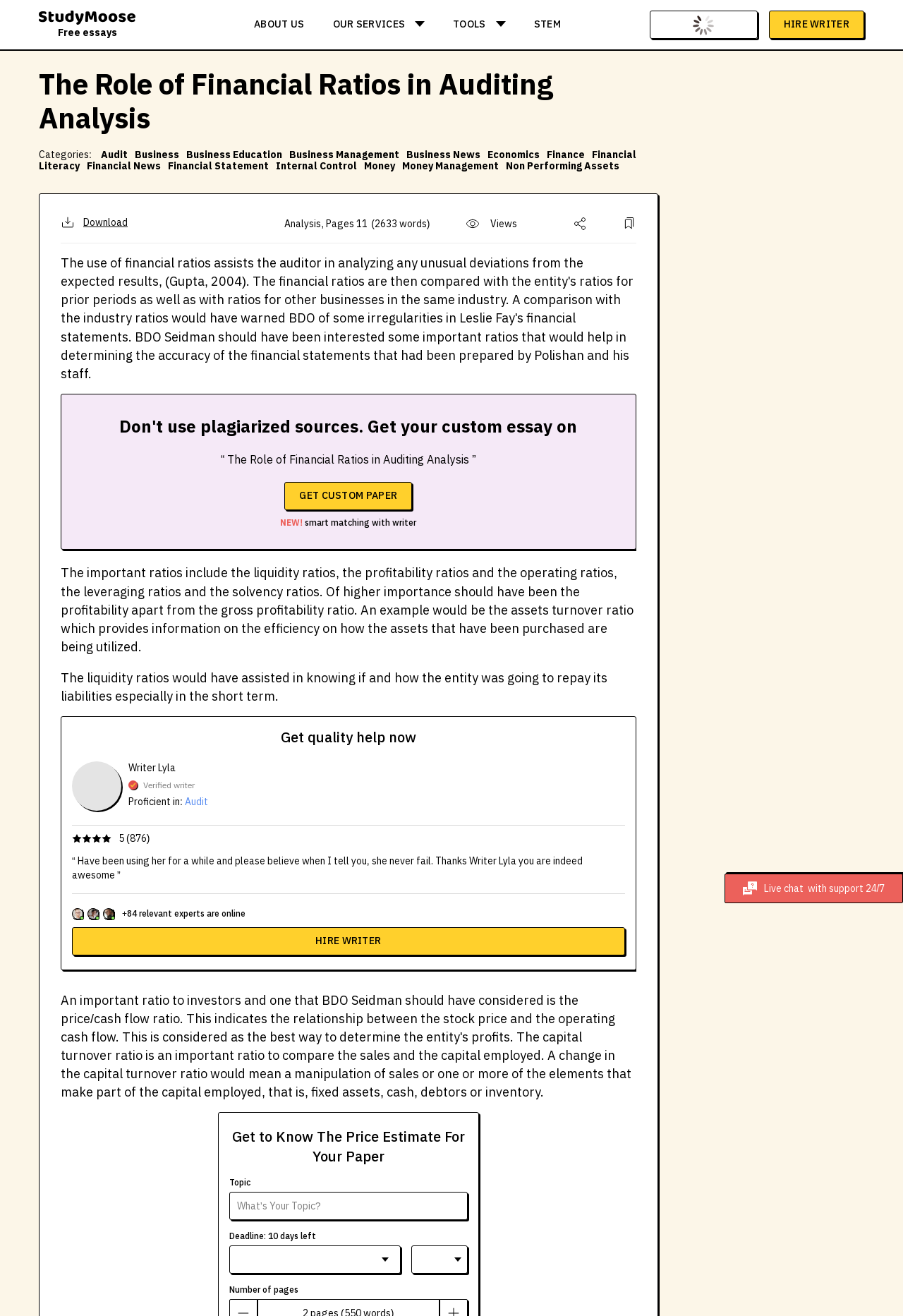Specify the bounding box coordinates of the element's area that should be clicked to execute the given instruction: "Get a custom paper on the topic of 'Audit'". The coordinates should be four float numbers between 0 and 1, i.e., [left, top, right, bottom].

[0.315, 0.366, 0.456, 0.388]